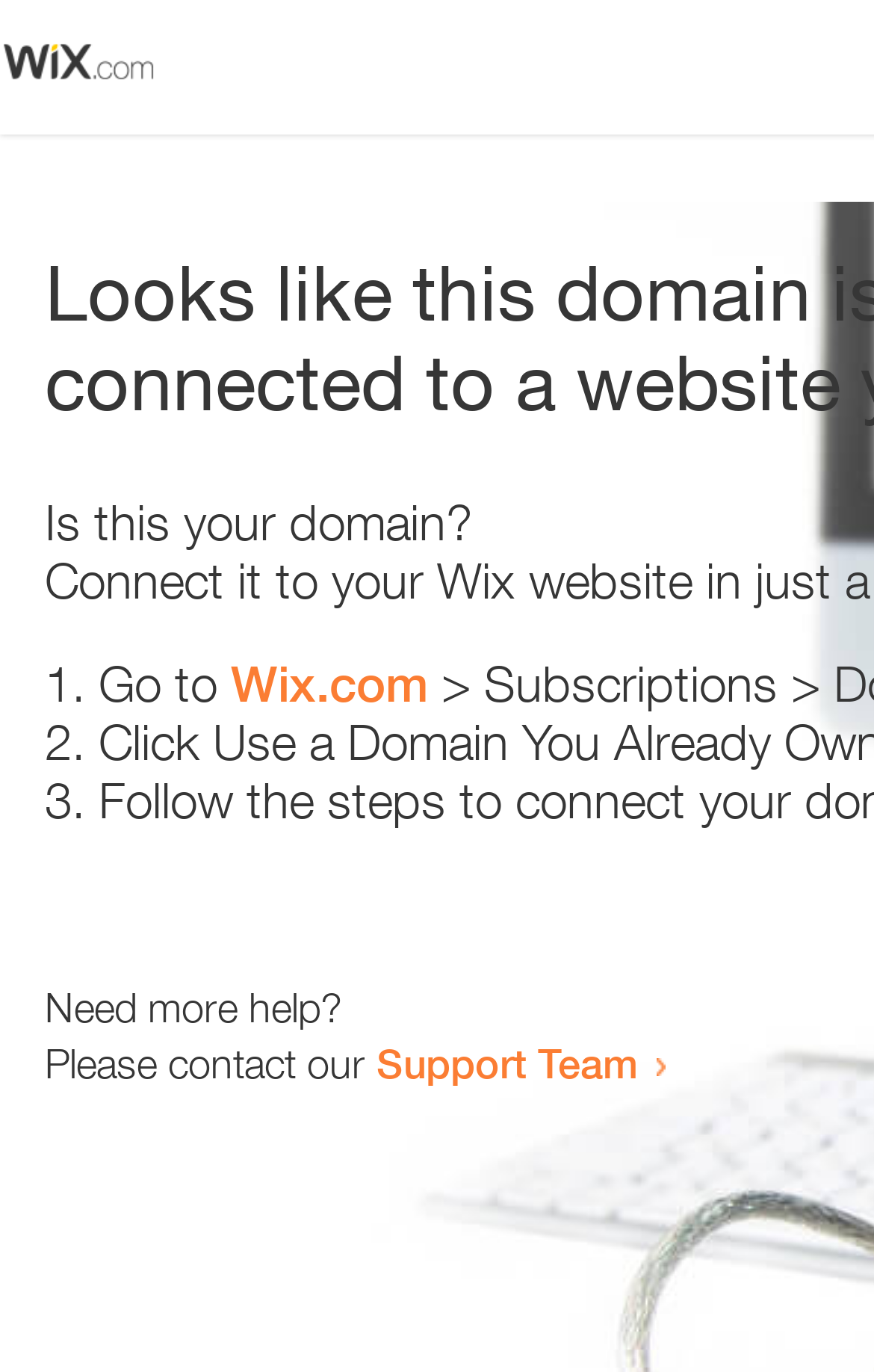Identify the bounding box for the described UI element: "Wix.com".

[0.264, 0.477, 0.49, 0.52]